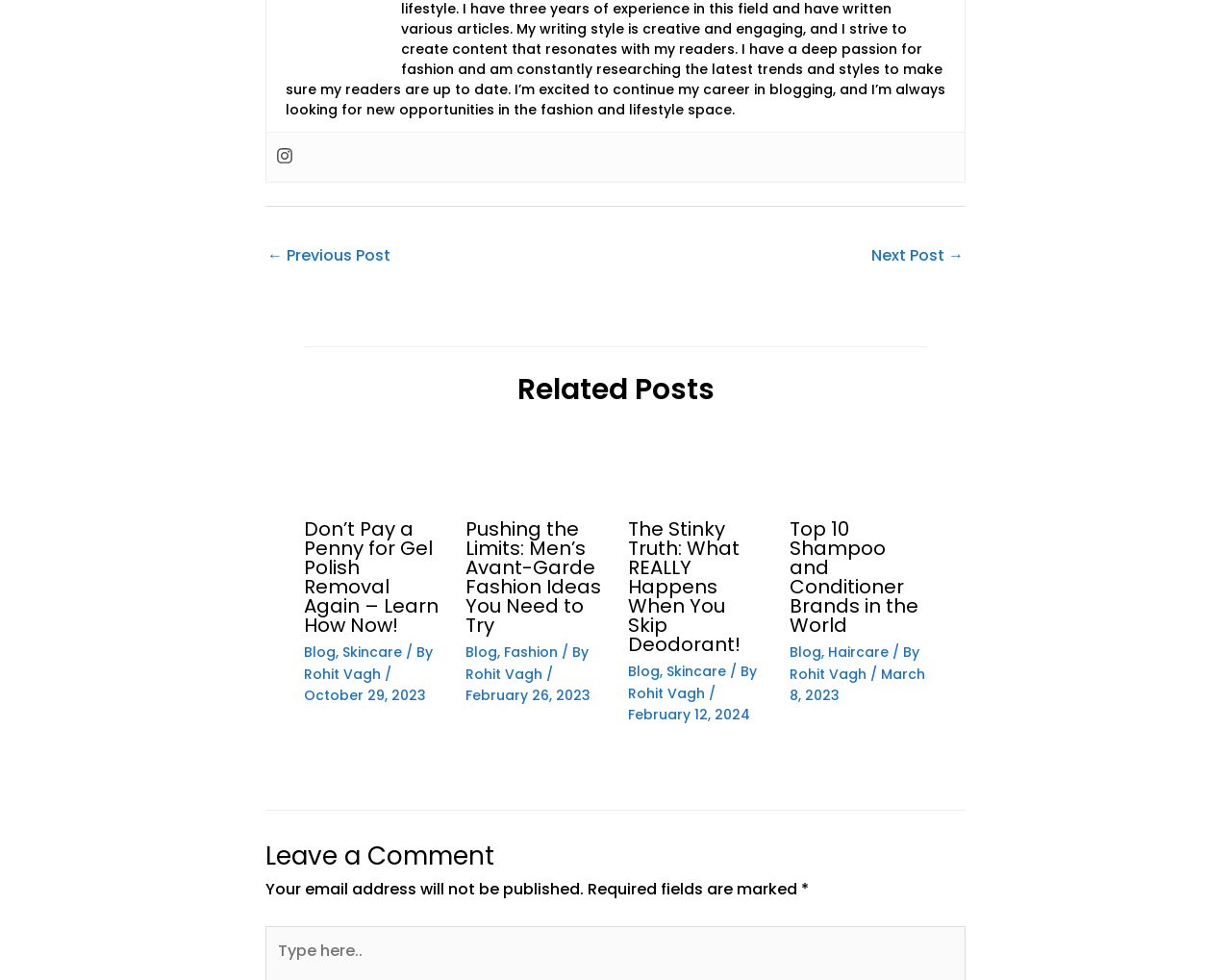Given the element description: "Rohit Vagh", predict the bounding box coordinates of the UI element it refers to, using four float numbers between 0 and 1, i.e., [left, top, right, bottom].

[0.378, 0.678, 0.444, 0.697]